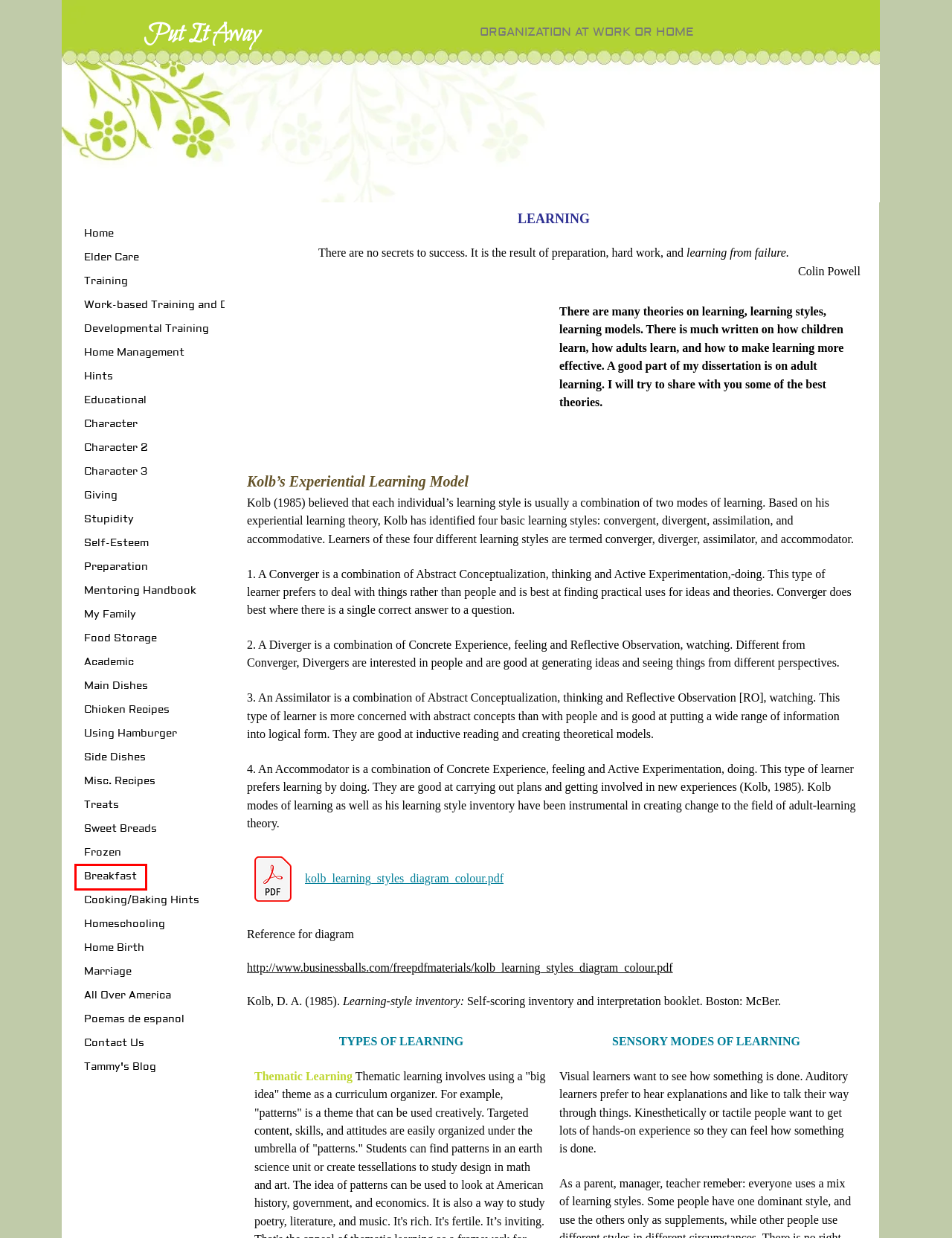Examine the webpage screenshot and identify the UI element enclosed in the red bounding box. Pick the webpage description that most accurately matches the new webpage after clicking the selected element. Here are the candidates:
A. Self-Esteem
B. Stupidity
C. Developmental Training
D. Cooking/Baking Hints
E. Elder Care
F. Frozen
G. Breakfast
H. Character 2

G